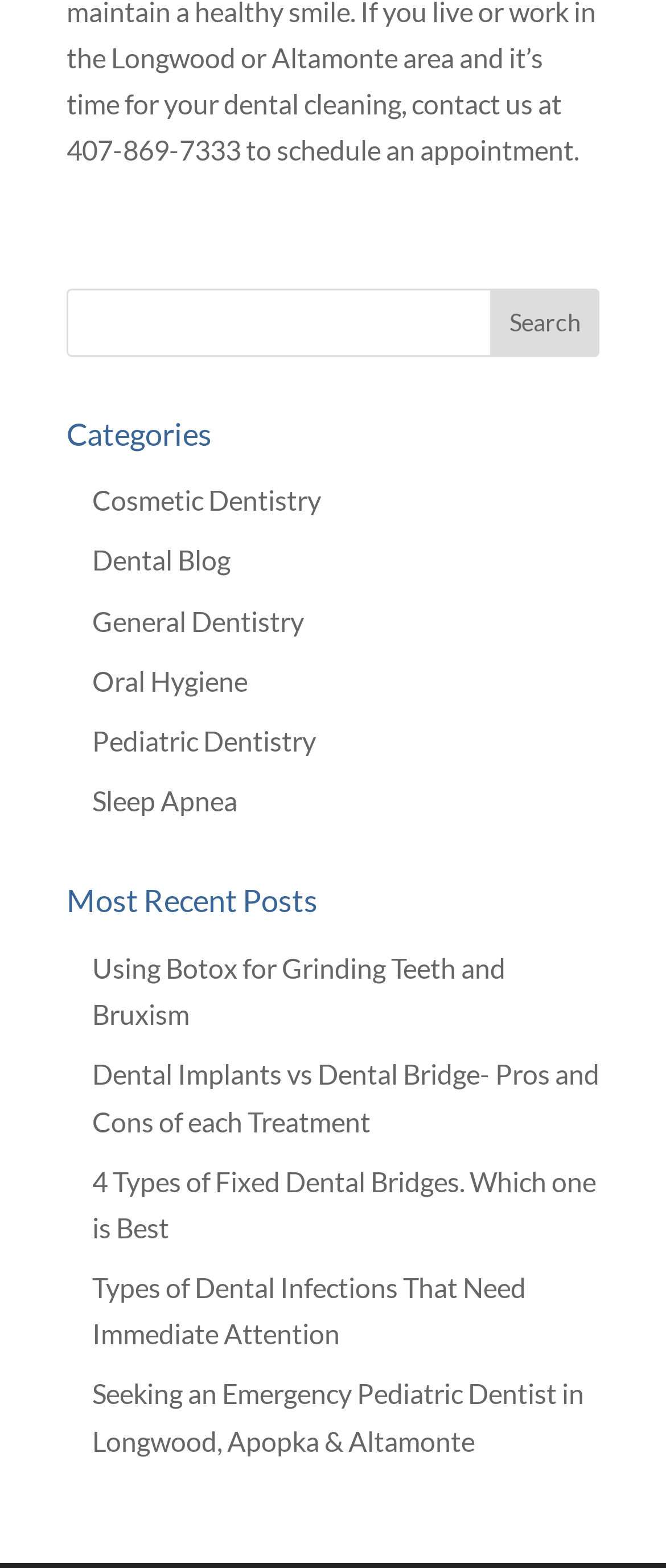Answer the following inquiry with a single word or phrase:
What is the topic of the first recent post?

Botox